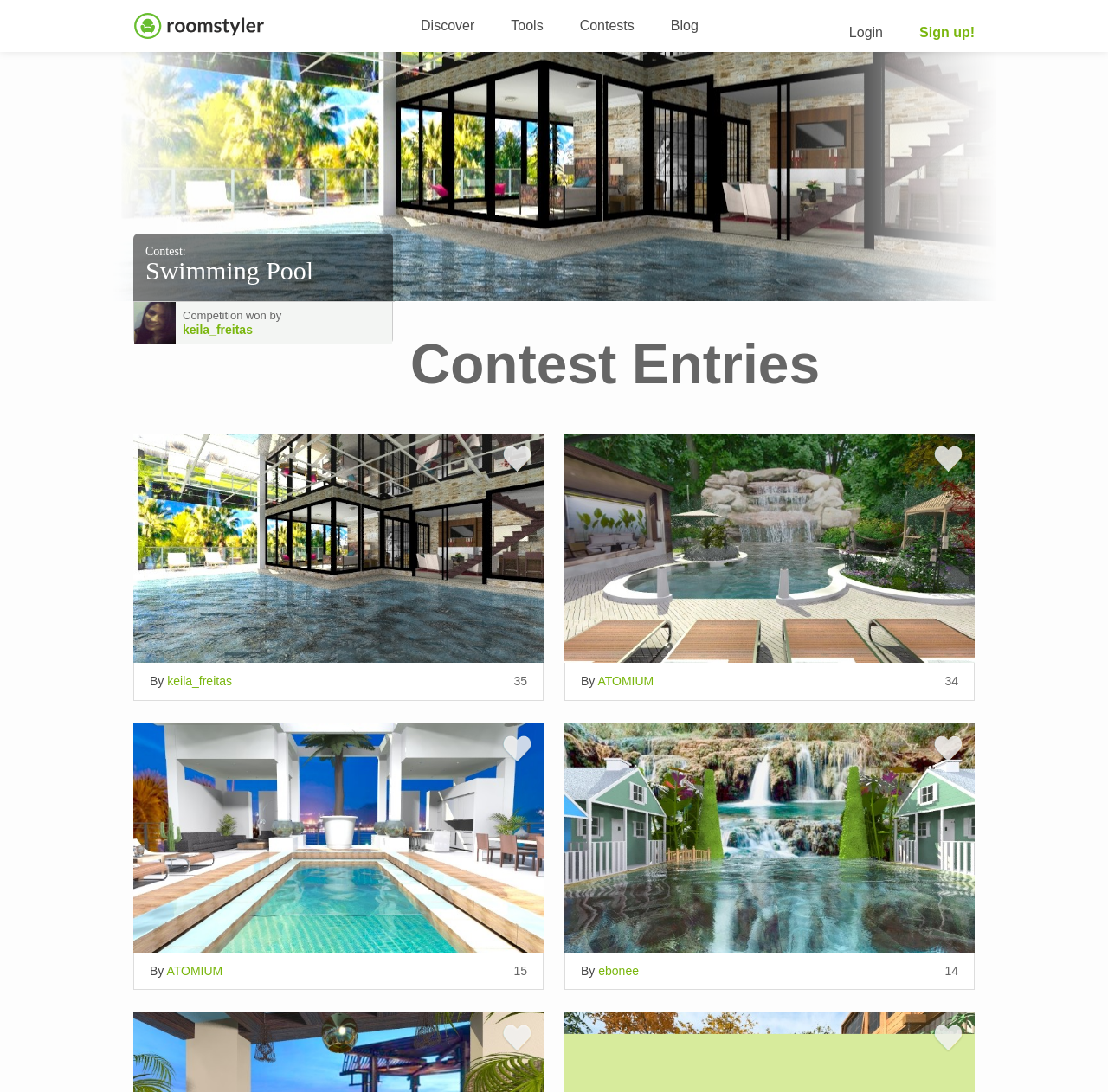What is the username of the winner of the contest?
From the screenshot, provide a brief answer in one word or phrase.

keila_freitas